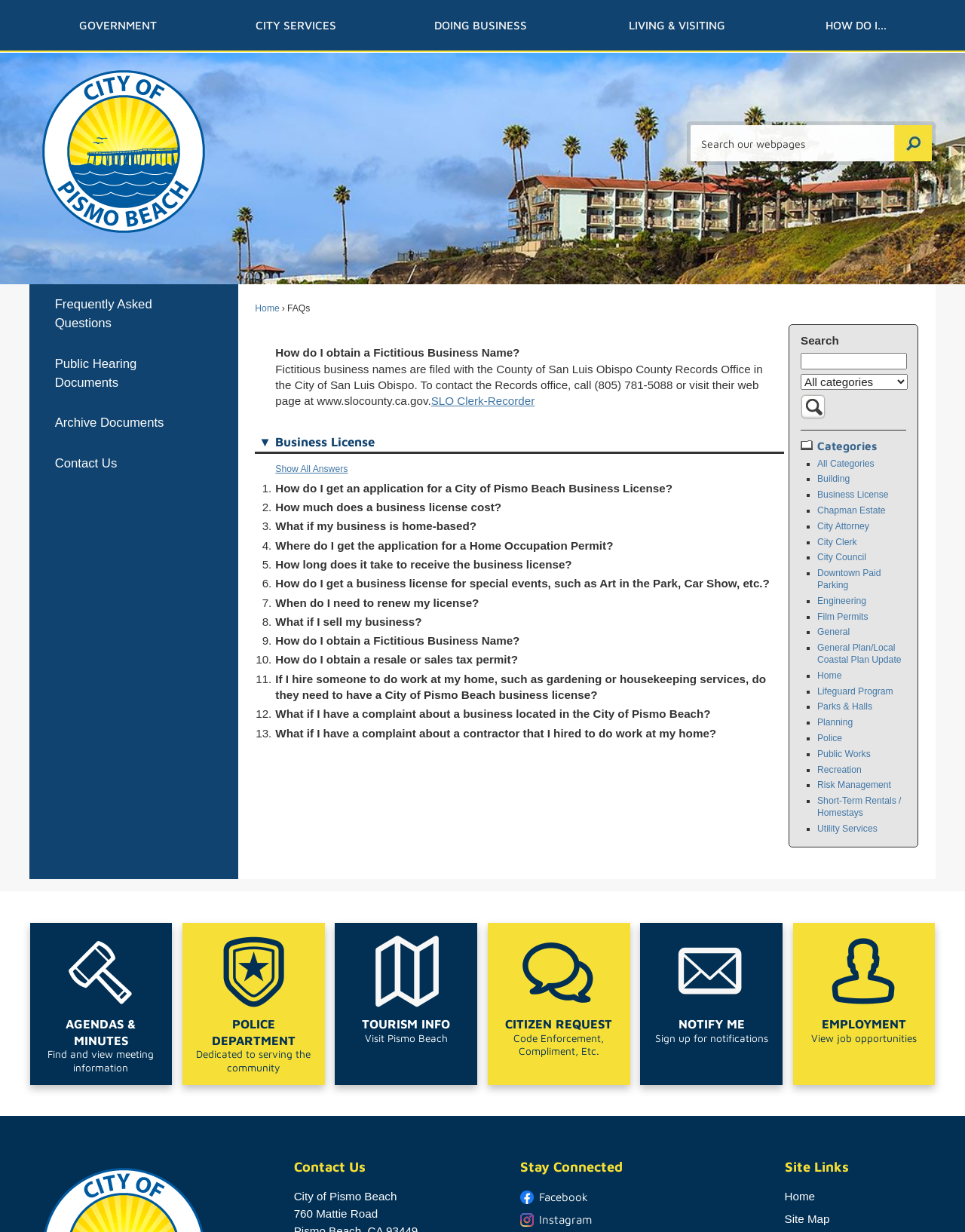What is the name of the office where business licenses are filed?
Please answer the question as detailed as possible.

According to the webpage, fictitious business names are filed with the County of San Luis Obispo County Records Office, which implies that business licenses are also filed at this office.